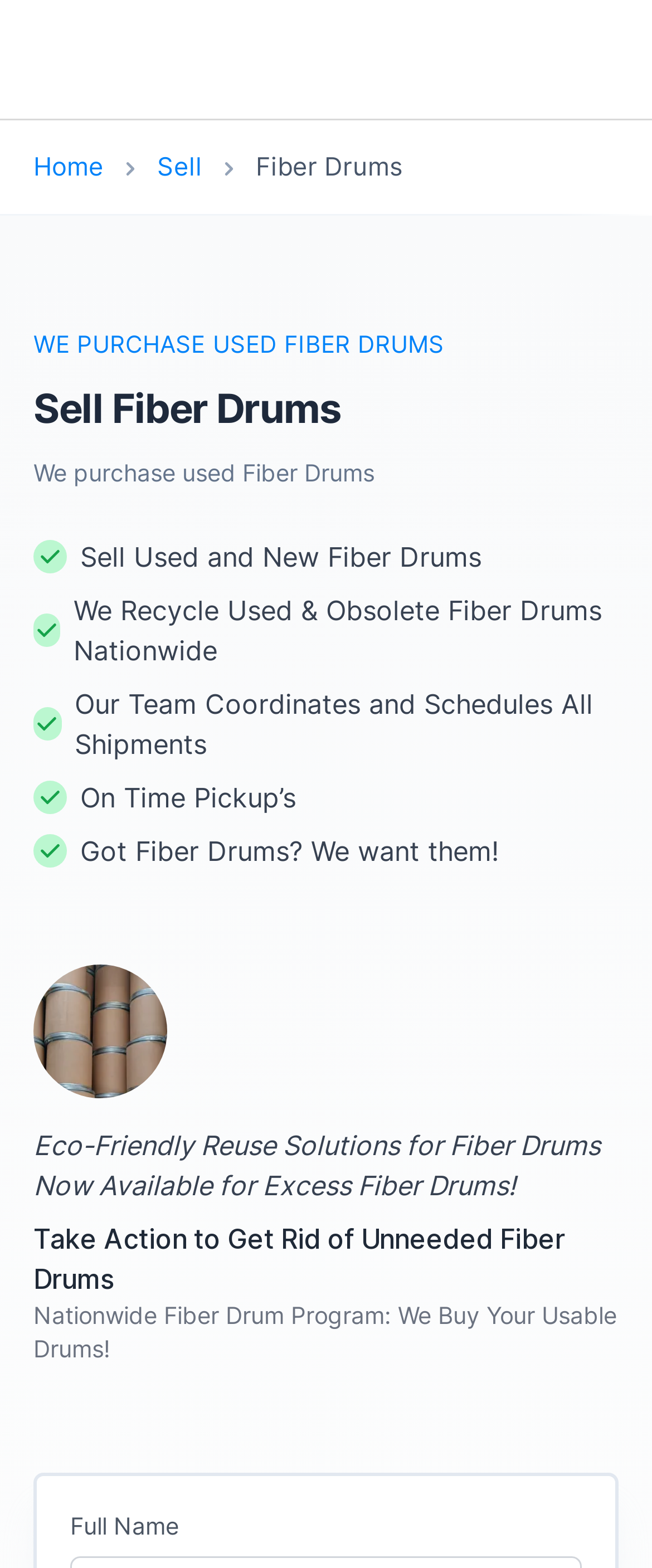Please determine the bounding box of the UI element that matches this description: 1 1. Types of widgets. The coordinates should be given as (top-left x, top-left y, bottom-right x, bottom-right y), with all values between 0 and 1.

None